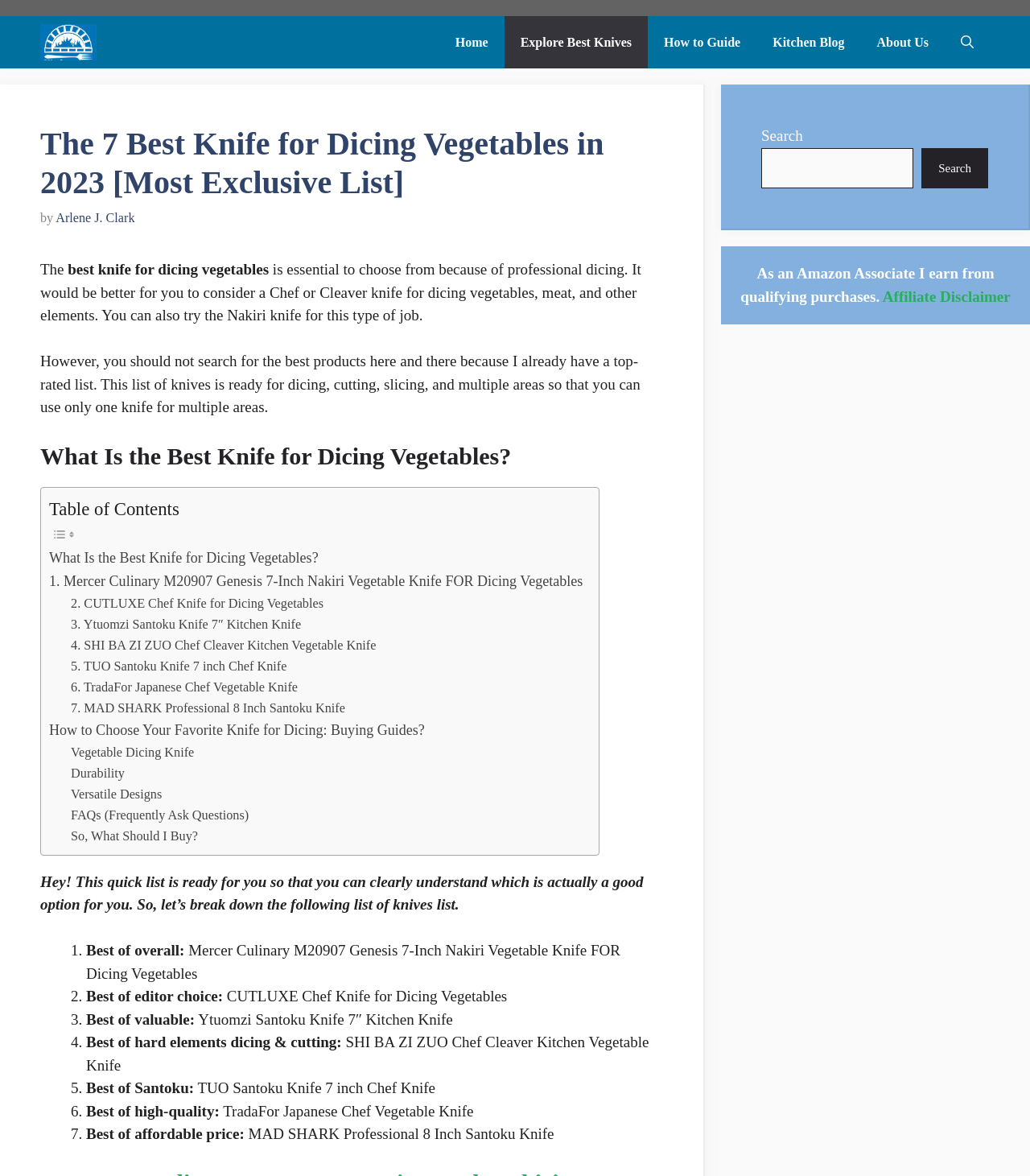Identify the bounding box coordinates for the element you need to click to achieve the following task: "Read the 'What Is the Best Knife for Dicing Vegetables?' section". The coordinates must be four float values ranging from 0 to 1, formatted as [left, top, right, bottom].

[0.039, 0.376, 0.644, 0.401]